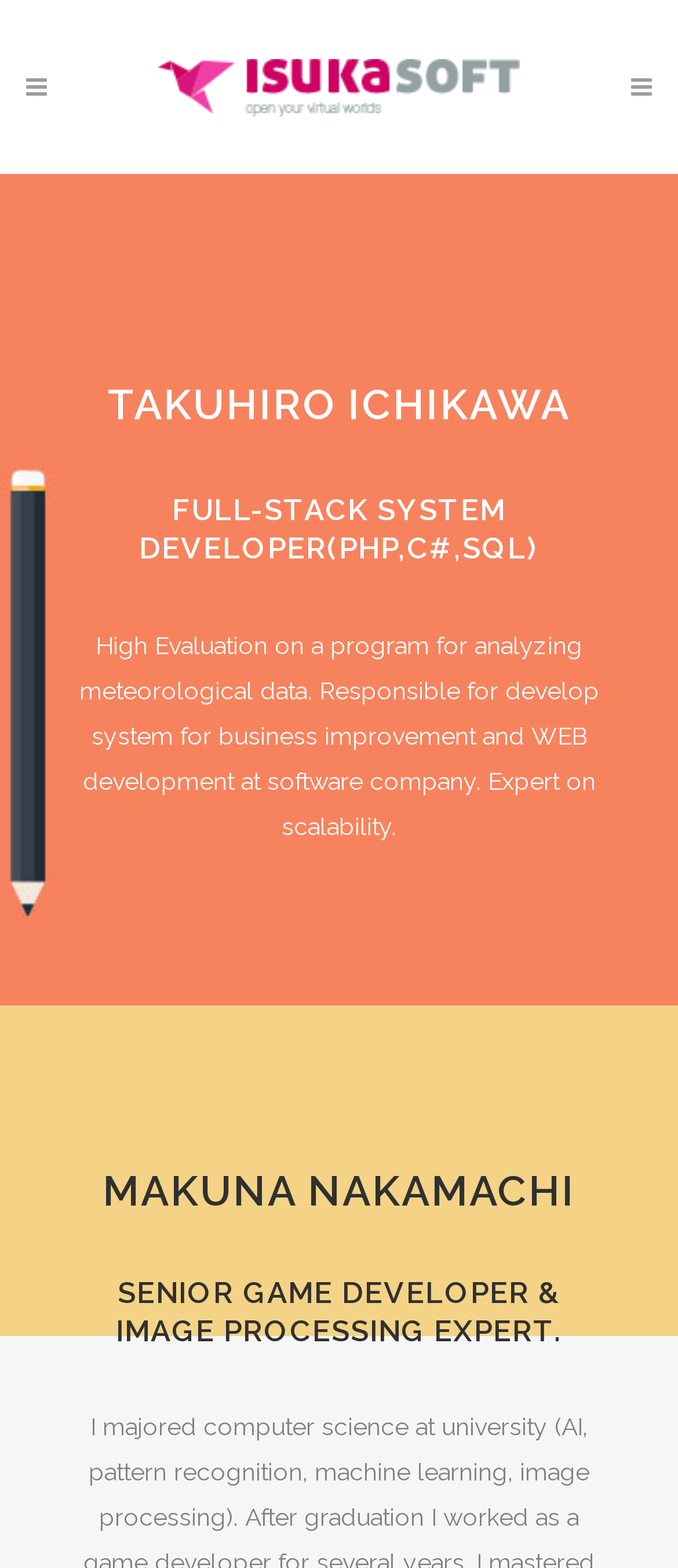Please respond in a single word or phrase: 
What is the expertise of the first developer?

Full-stack system developer